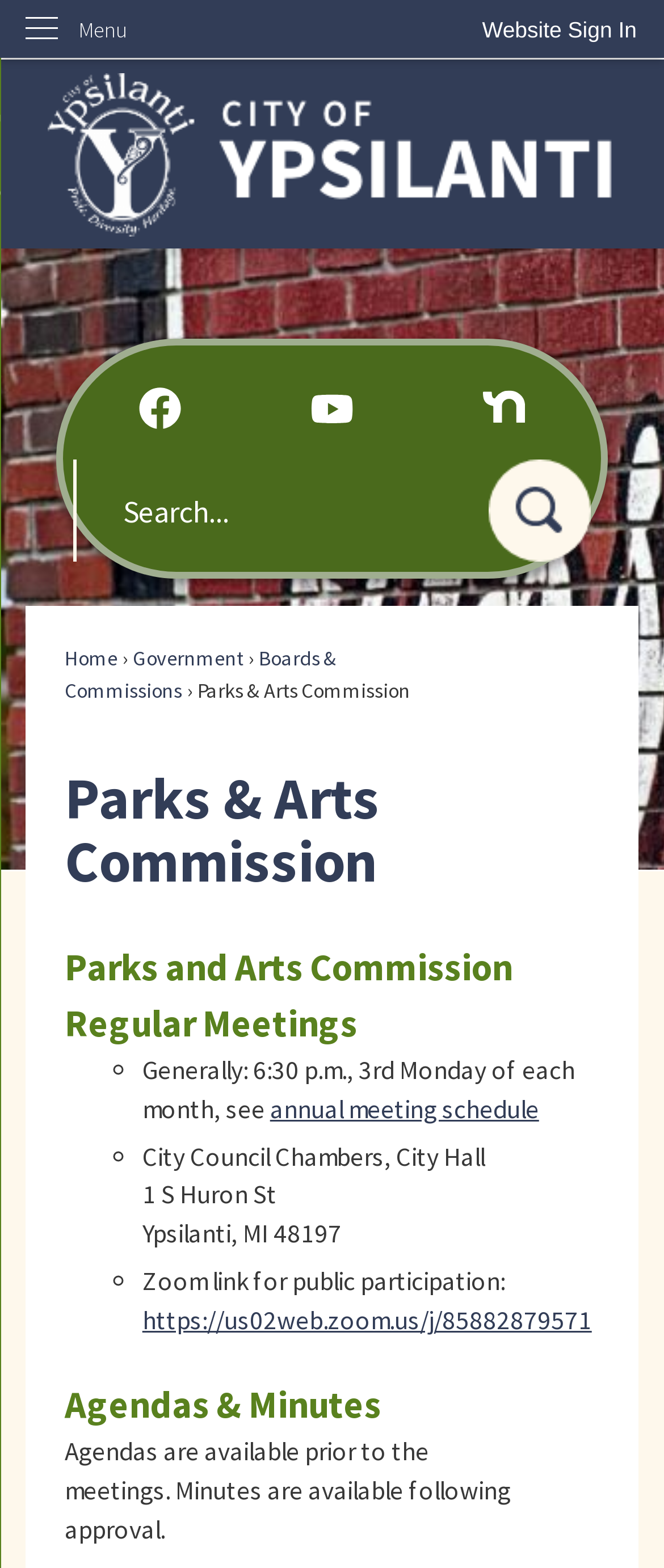Answer the question with a brief word or phrase:
What is the purpose of the commission?

To ensure recreational programs and opportunities